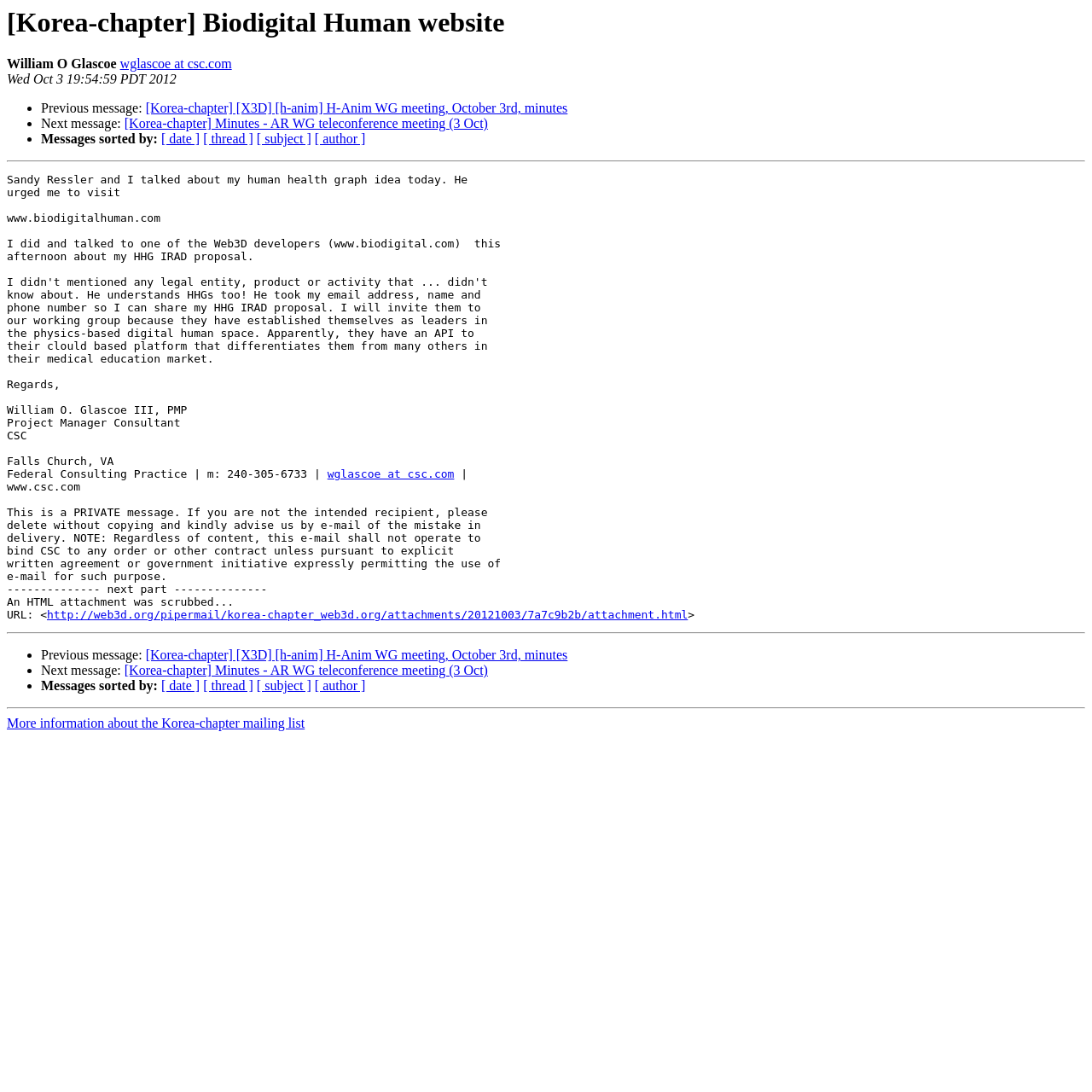Using the element description http://web3d.org/pipermail/korea-chapter_web3d.org/attachments/20121003/7a7c9b2b/attachment.html, predict the bounding box coordinates for the UI element. Provide the coordinates in (top-left x, top-left y, bottom-right x, bottom-right y) format with values ranging from 0 to 1.

[0.043, 0.557, 0.63, 0.569]